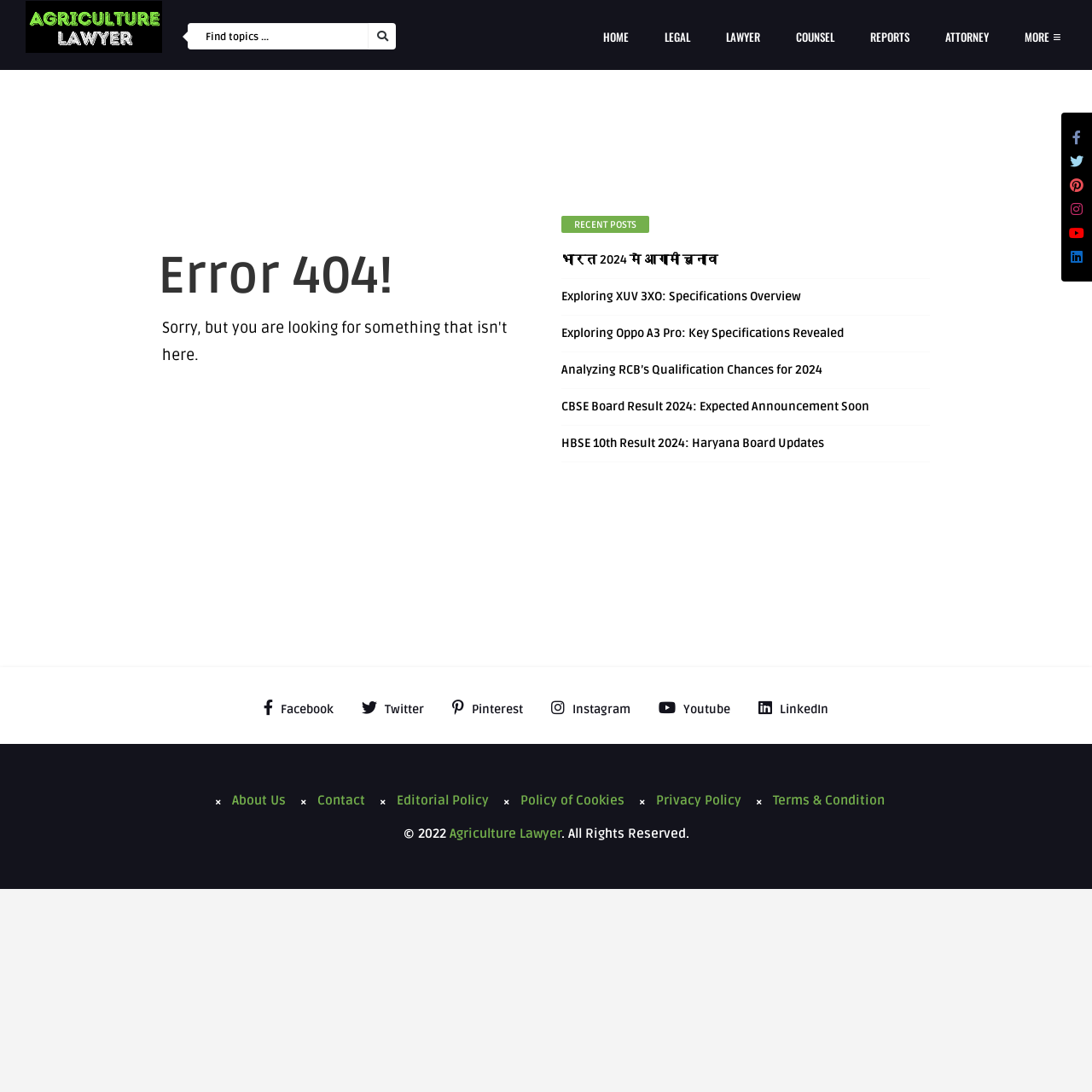Using the provided element description: "Editorial Policy", identify the bounding box coordinates. The coordinates should be four floats between 0 and 1 in the order [left, top, right, bottom].

[0.341, 0.726, 0.448, 0.74]